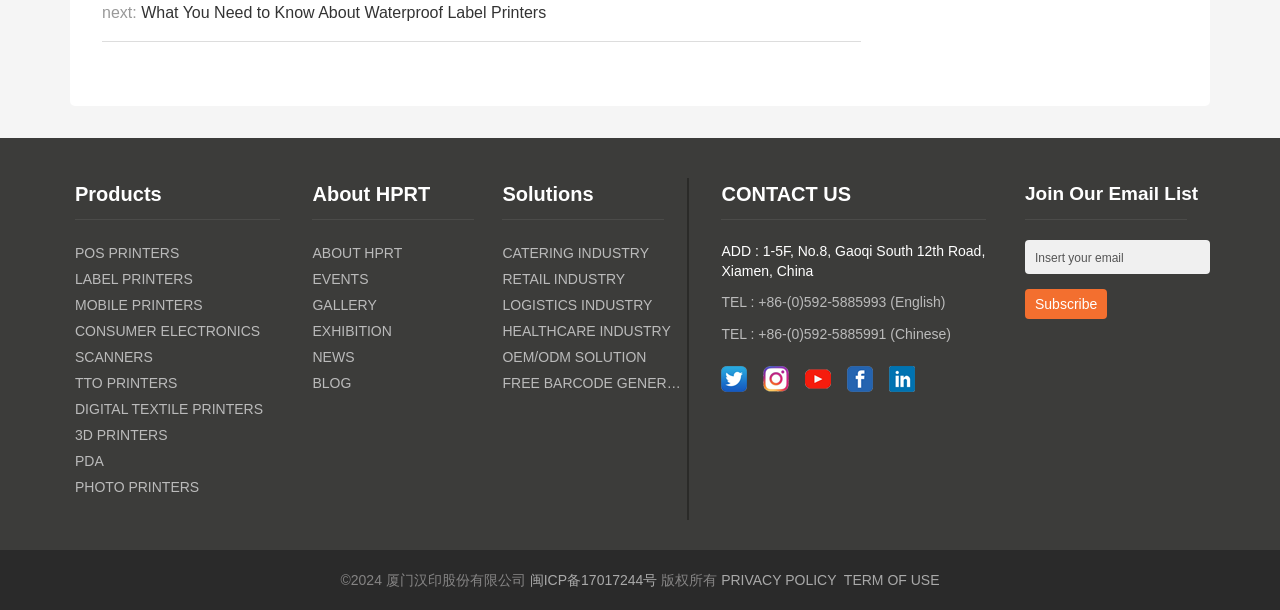Please identify the bounding box coordinates of the area that needs to be clicked to fulfill the following instruction: "Click on the 'LABEL PRINTERS' link."

[0.059, 0.445, 0.236, 0.471]